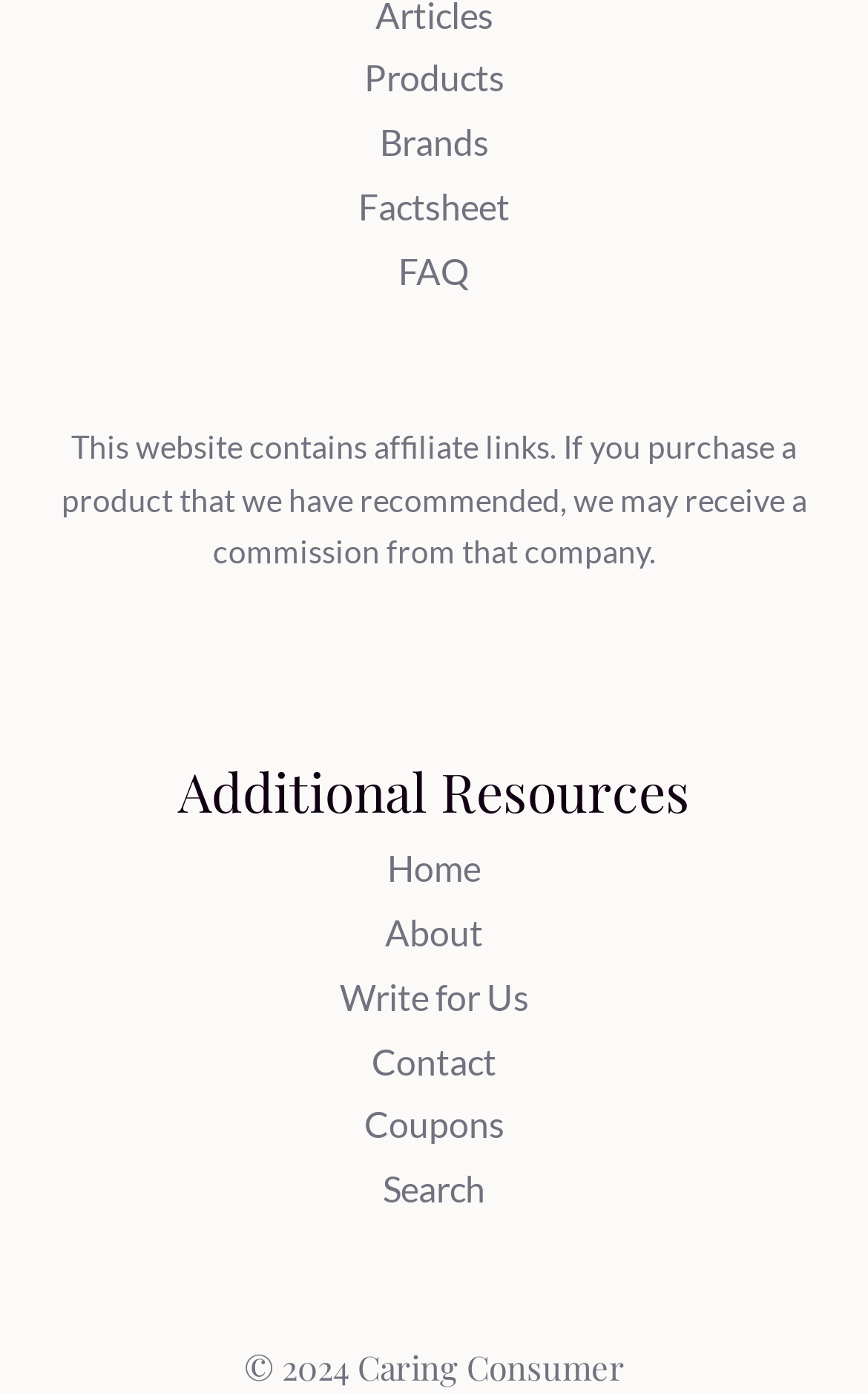Use a single word or phrase to respond to the question:
How many links are in the top navigation bar?

4